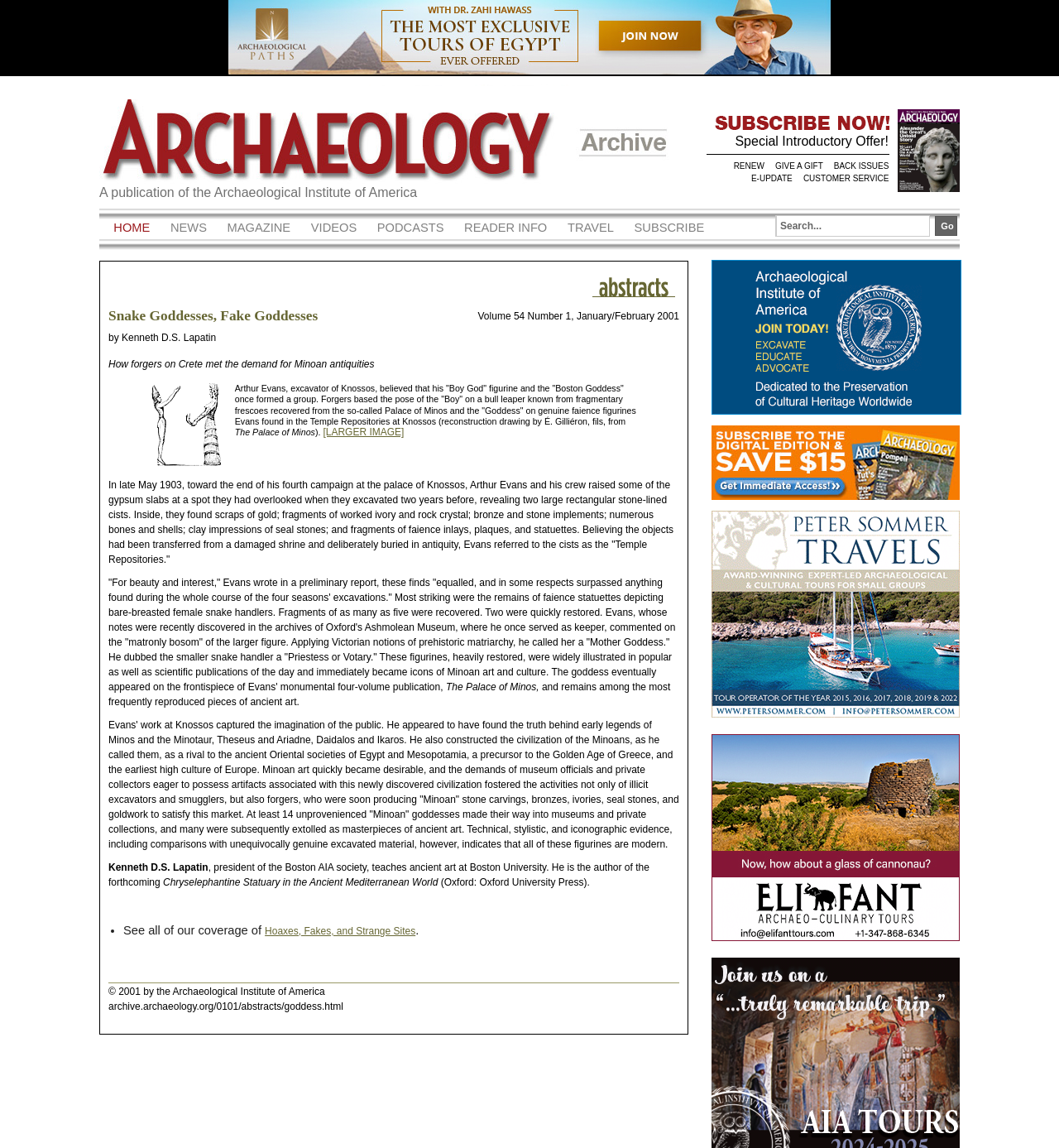What is the author of the article?
Using the image, give a concise answer in the form of a single word or short phrase.

Kenneth D.S. Lapatin